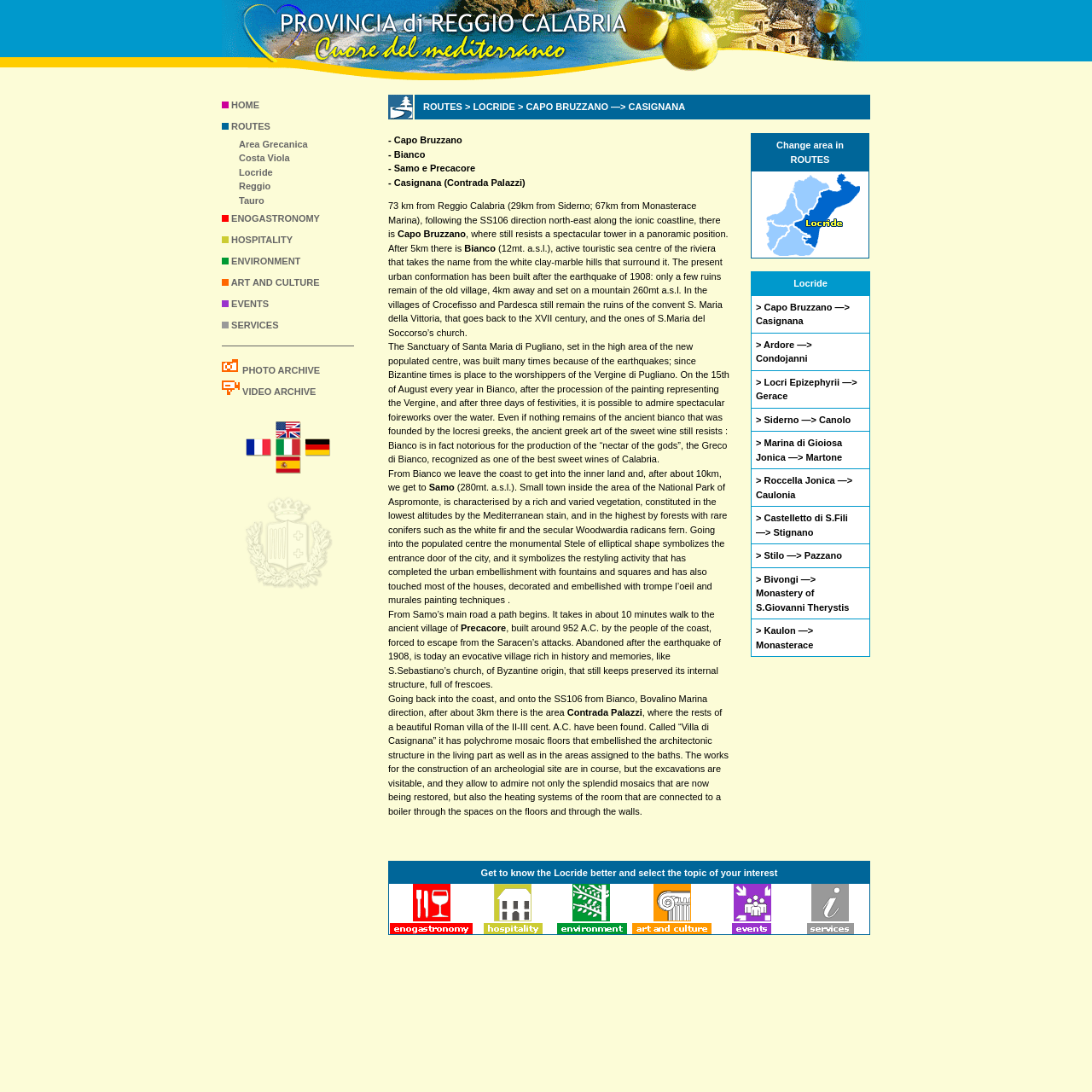How many images are in the first row of the table?
Carefully analyze the image and provide a thorough answer to the question.

In the first row of the table, I found one image, which is located in the second cell of the row.